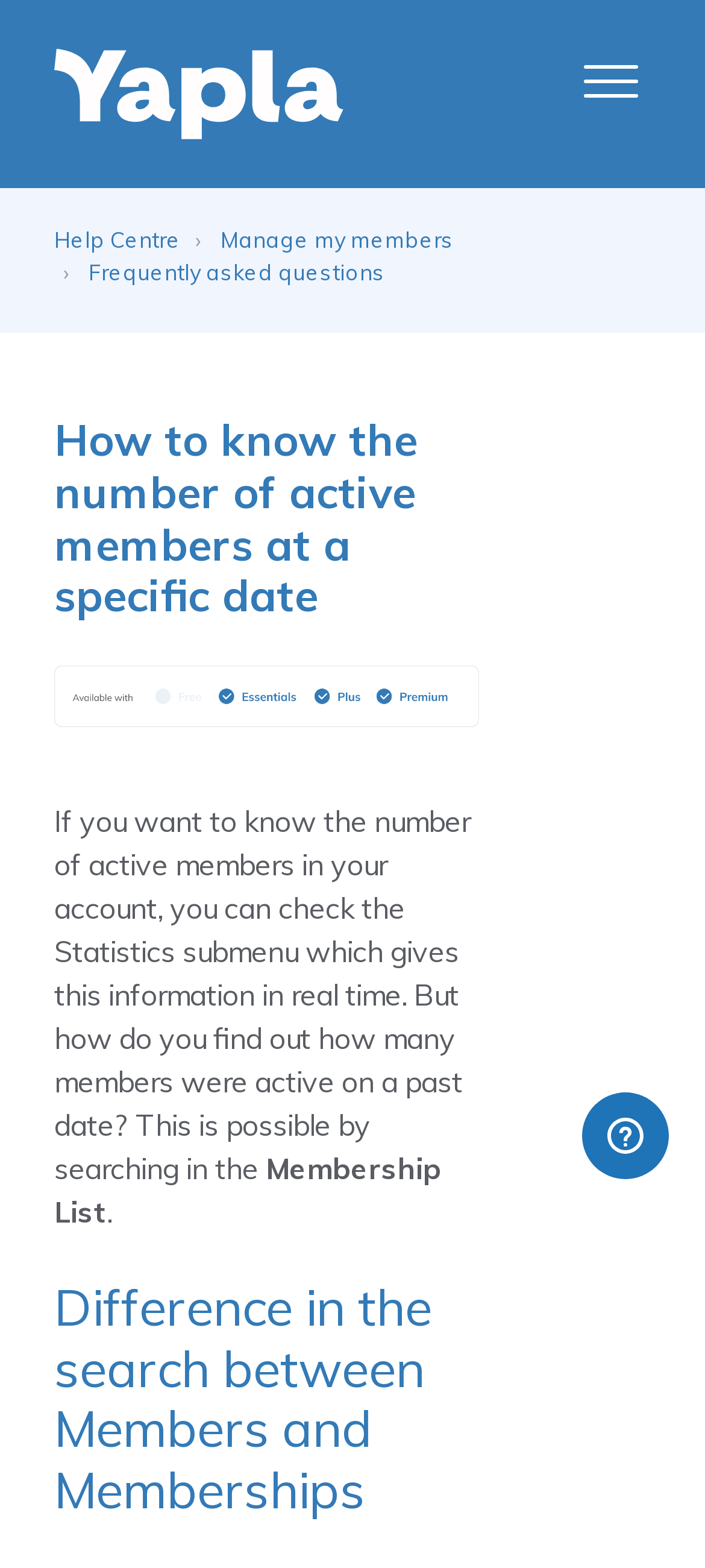Use a single word or phrase to answer the question:
What is the logo of the website?

Logo